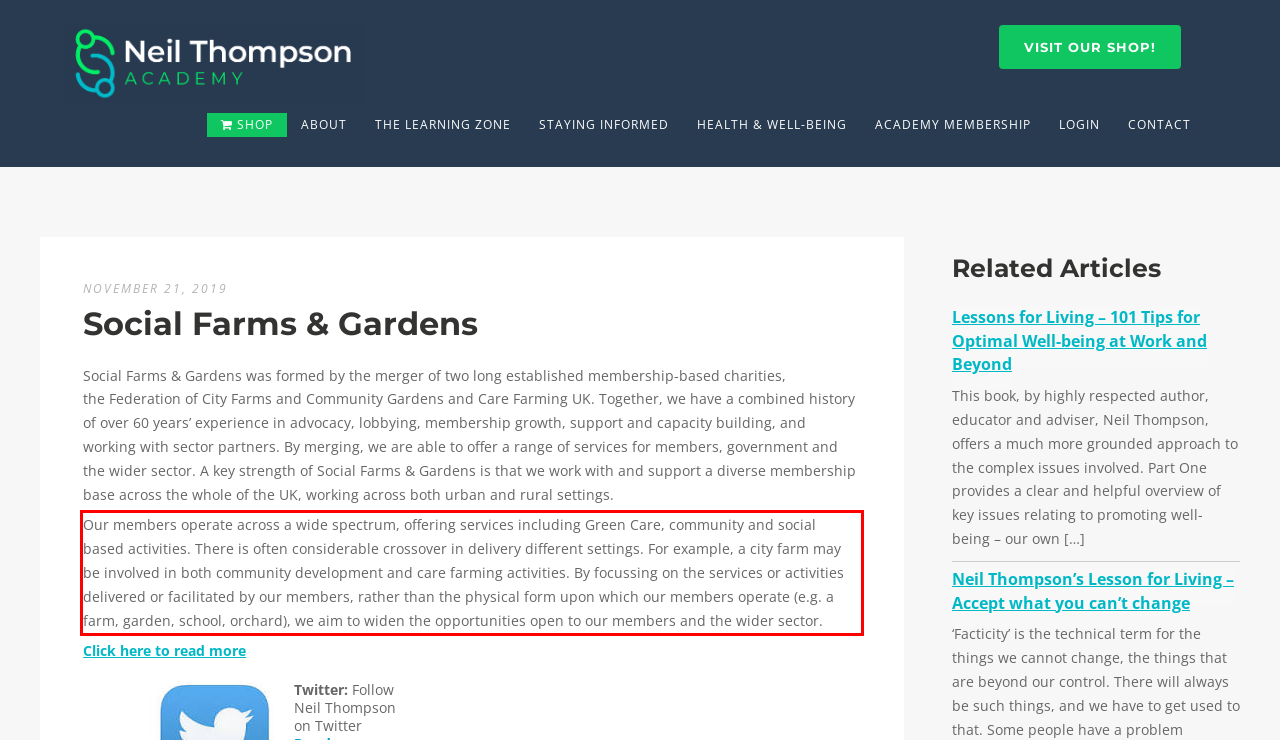You are given a webpage screenshot with a red bounding box around a UI element. Extract and generate the text inside this red bounding box.

Our members operate across a wide spectrum, offering services including Green Care, community and social based activities. There is often considerable crossover in delivery different settings. For example, a city farm may be involved in both community development and care farming activities. By focussing on the services or activities delivered or facilitated by our members, rather than the physical form upon which our members operate (e.g. a farm, garden, school, orchard), we aim to widen the opportunities open to our members and the wider sector.